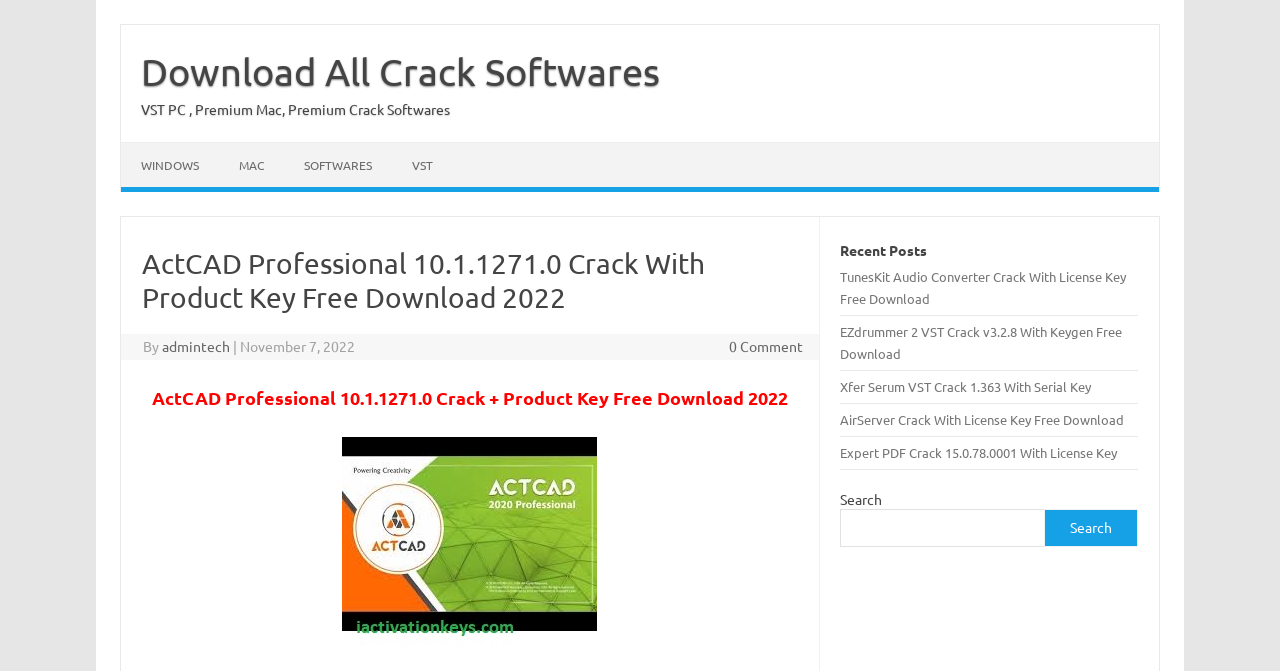What is the purpose of the search box on this webpage?
Use the image to answer the question with a single word or phrase.

To search for software cracks